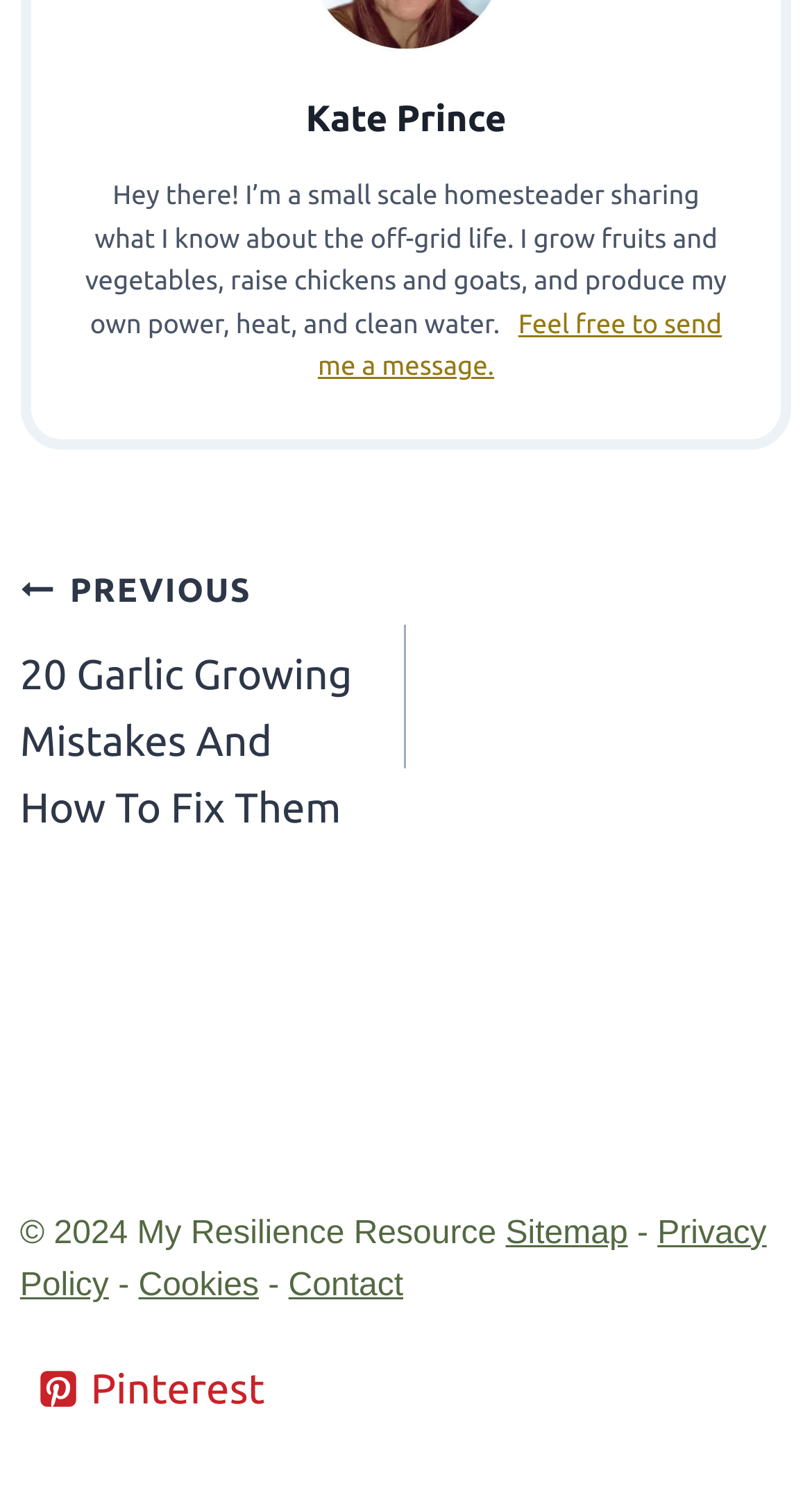What social media platform is linked?
Using the visual information, respond with a single word or phrase.

Pinterest